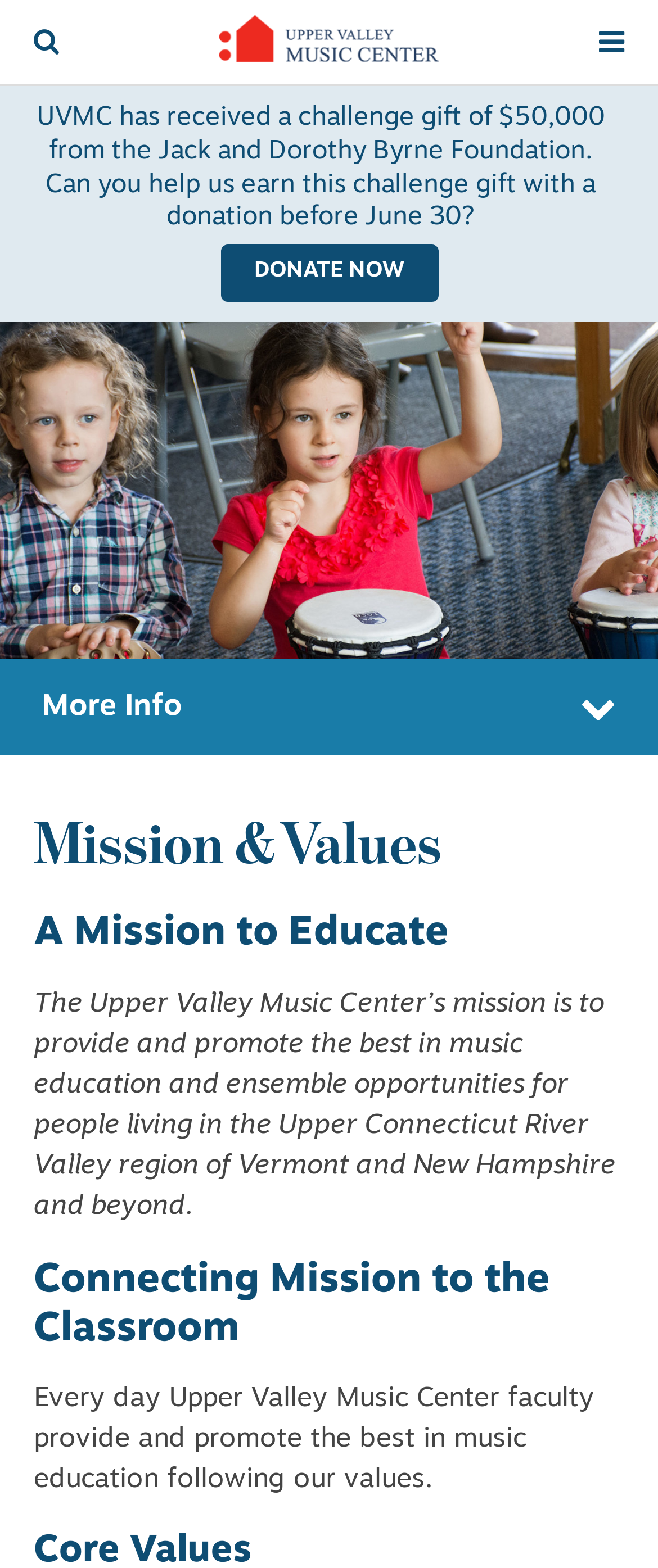What is the challenge gift amount?
Answer the question using a single word or phrase, according to the image.

$50,000